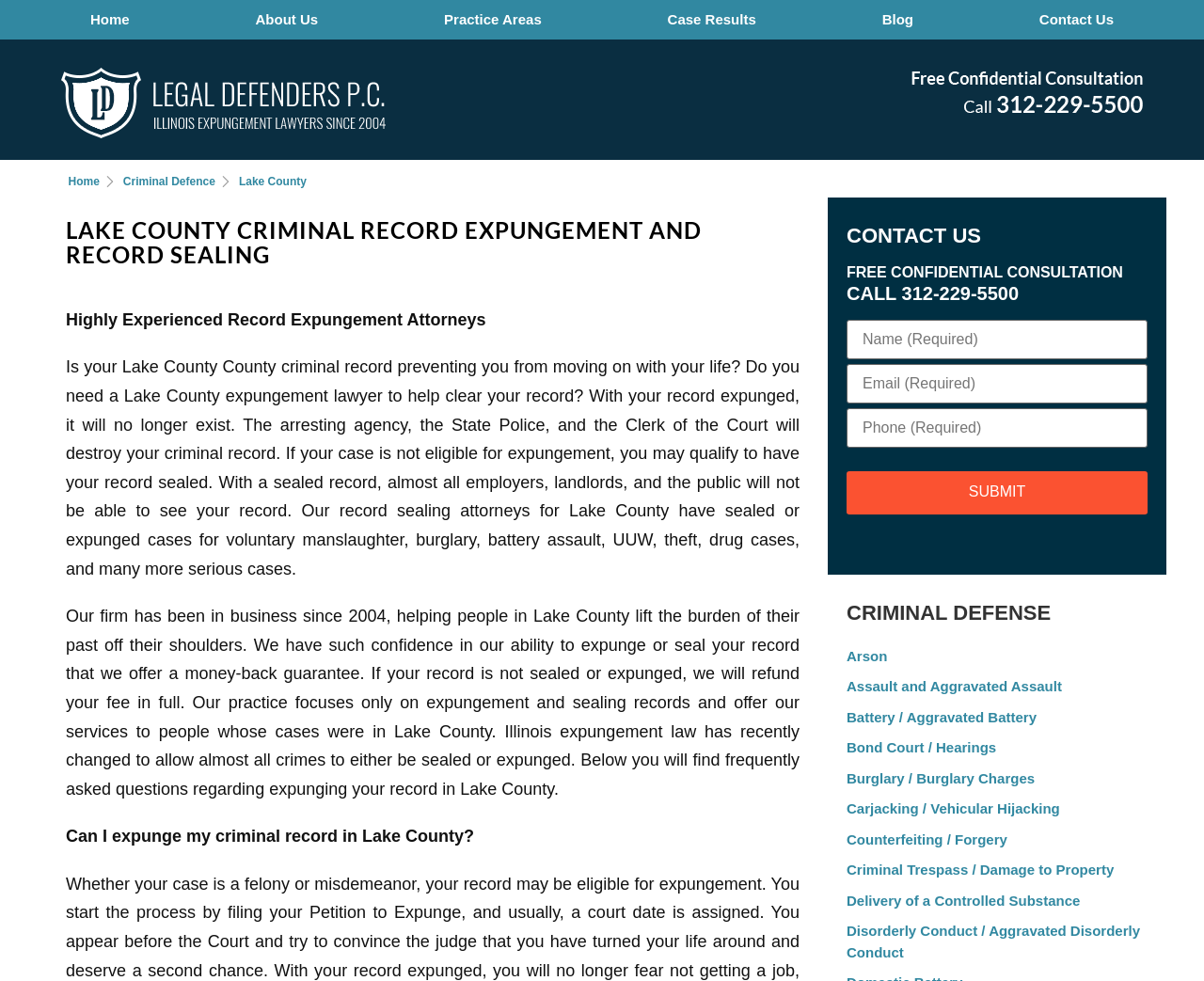Please determine the bounding box coordinates of the element to click on in order to accomplish the following task: "Click the 'Arson' link". Ensure the coordinates are four float numbers ranging from 0 to 1, i.e., [left, top, right, bottom].

[0.688, 0.654, 0.969, 0.685]